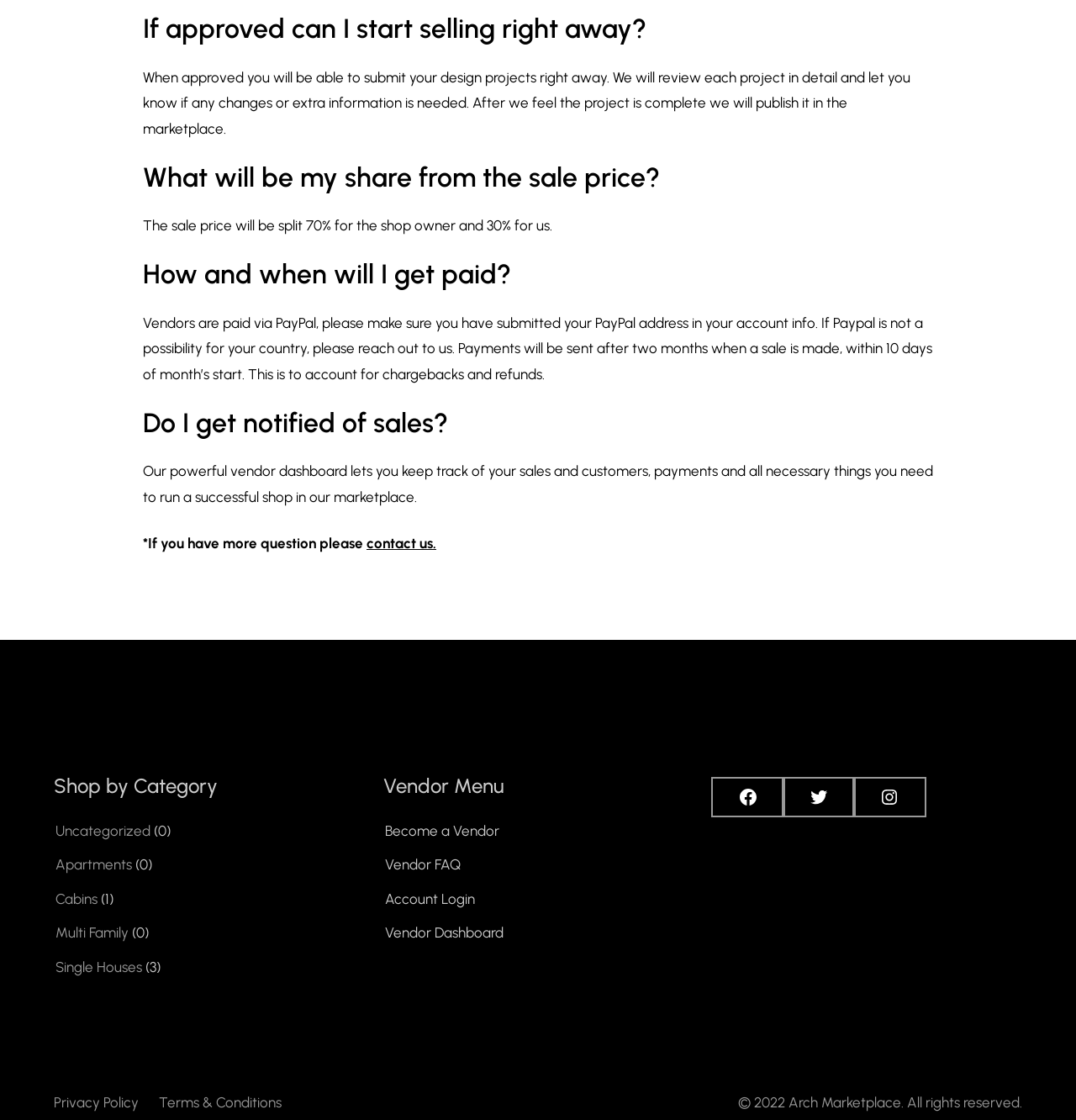Please provide the bounding box coordinate of the region that matches the element description: Become a Vendor. Coordinates should be in the format (top-left x, top-left y, bottom-right x, bottom-right y) and all values should be between 0 and 1.

[0.358, 0.73, 0.464, 0.753]